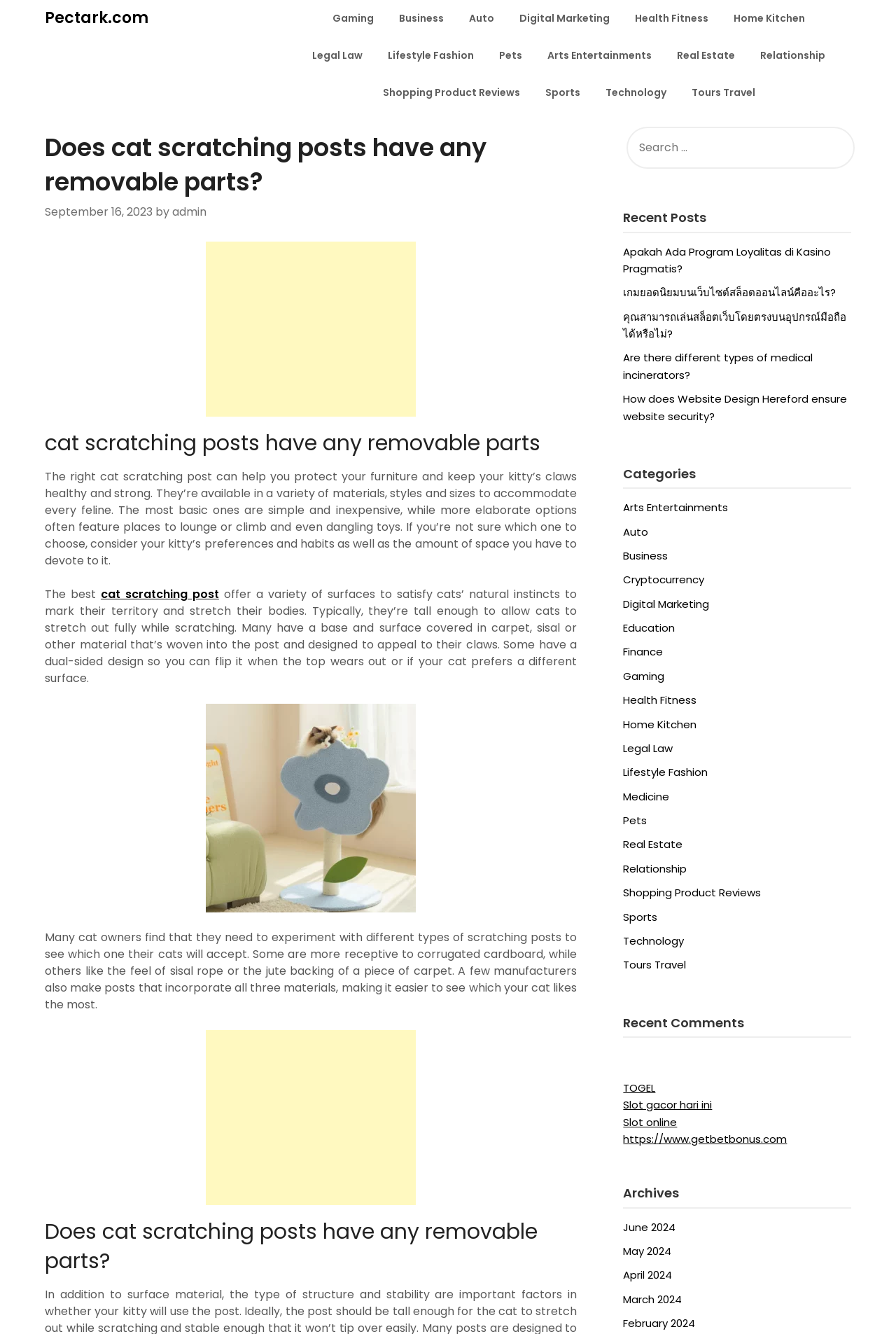Provide the bounding box coordinates of the area you need to click to execute the following instruction: "search for something".

[0.696, 0.093, 0.95, 0.129]